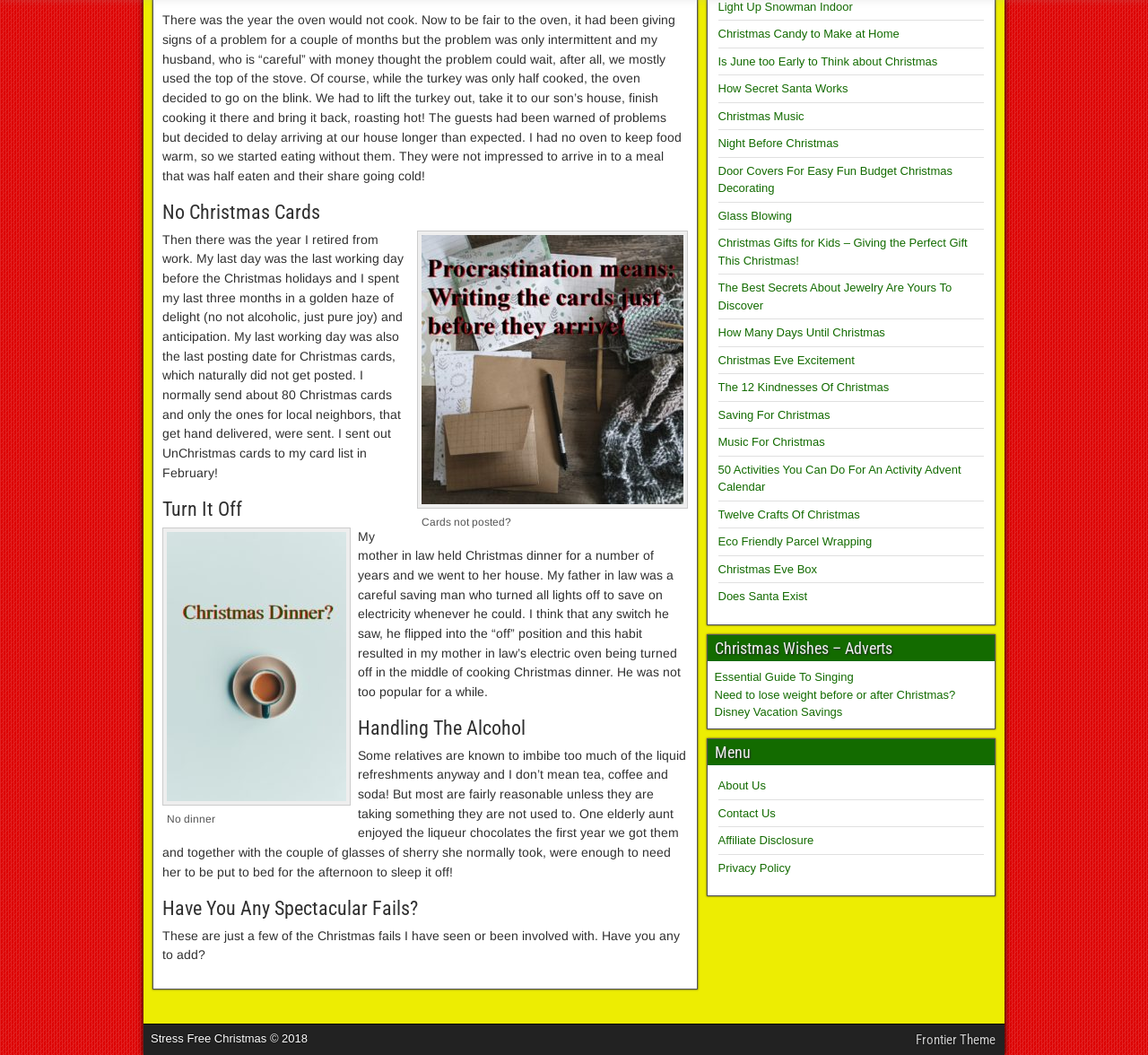Given the element description: "Essential Guide To Singing", predict the bounding box coordinates of the UI element it refers to, using four float numbers between 0 and 1, i.e., [left, top, right, bottom].

[0.622, 0.635, 0.743, 0.648]